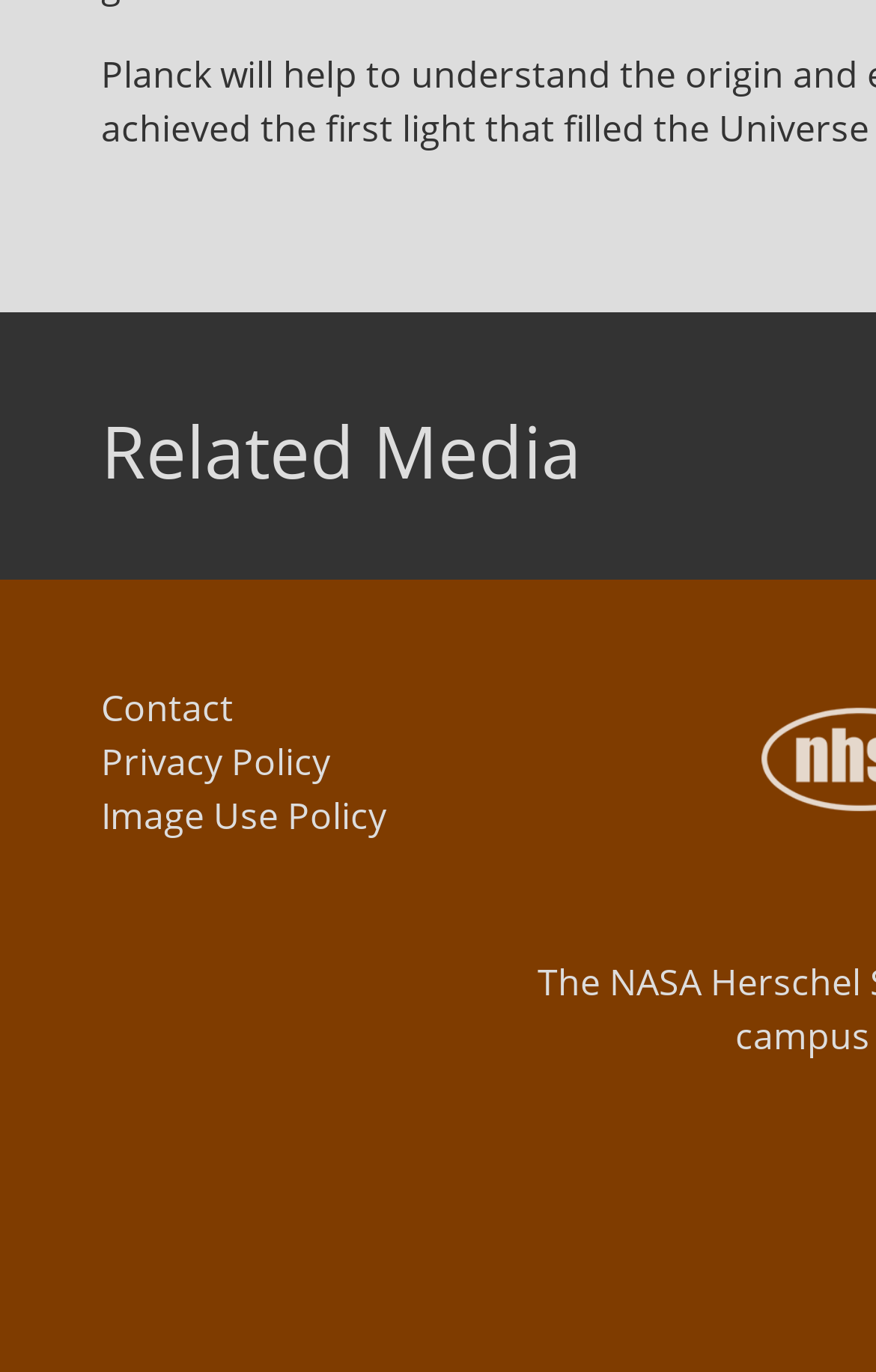Can you find the bounding box coordinates for the UI element given this description: "Privacy Policy"? Provide the coordinates as four float numbers between 0 and 1: [left, top, right, bottom].

[0.115, 0.537, 0.377, 0.573]